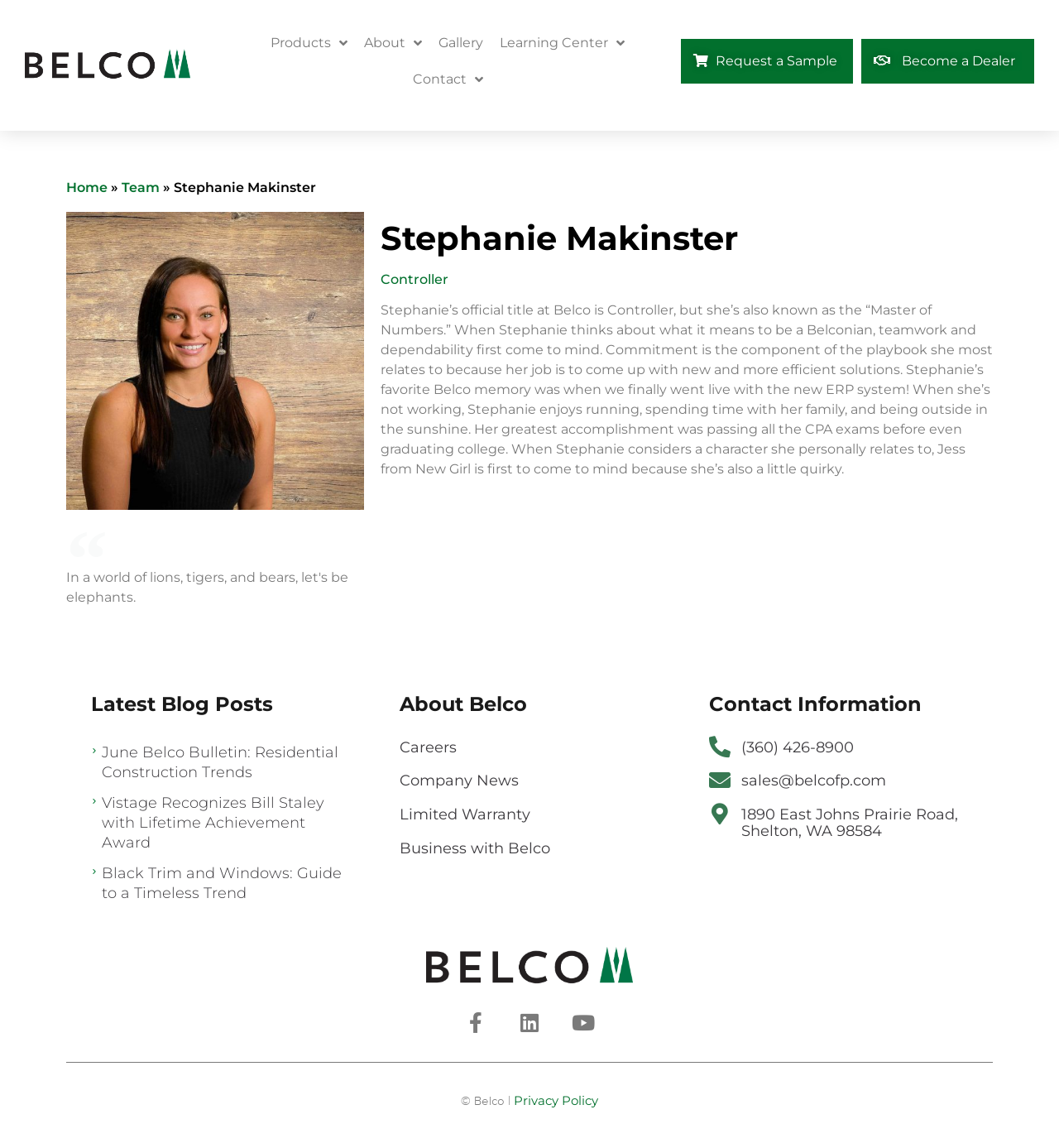Could you please study the image and provide a detailed answer to the question:
What social media platform is represented by the  icon?

The social media platform represented by the  icon is Youtube, which is located at the bottom of the webpage in the social media links section.